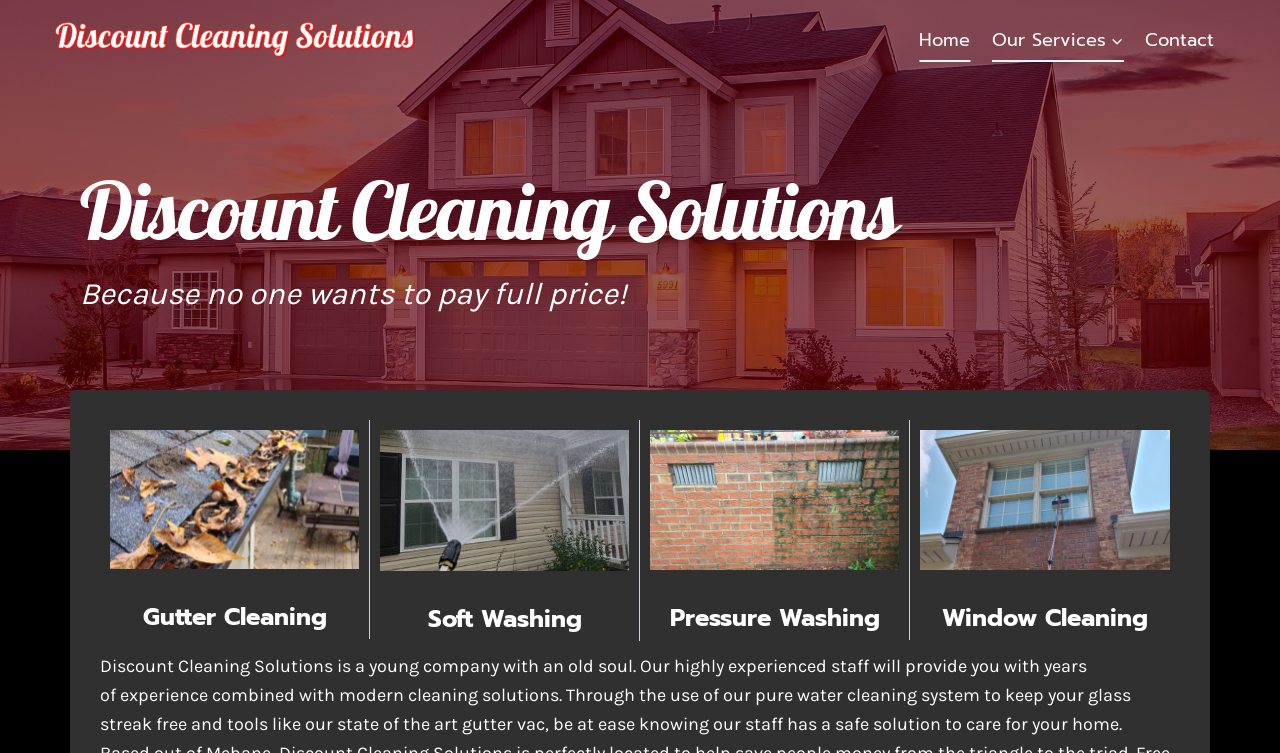Predict the bounding box coordinates of the area that should be clicked to accomplish the following instruction: "Click on Soft Washing". The bounding box coordinates should consist of four float numbers between 0 and 1, i.e., [left, top, right, bottom].

[0.334, 0.798, 0.454, 0.845]